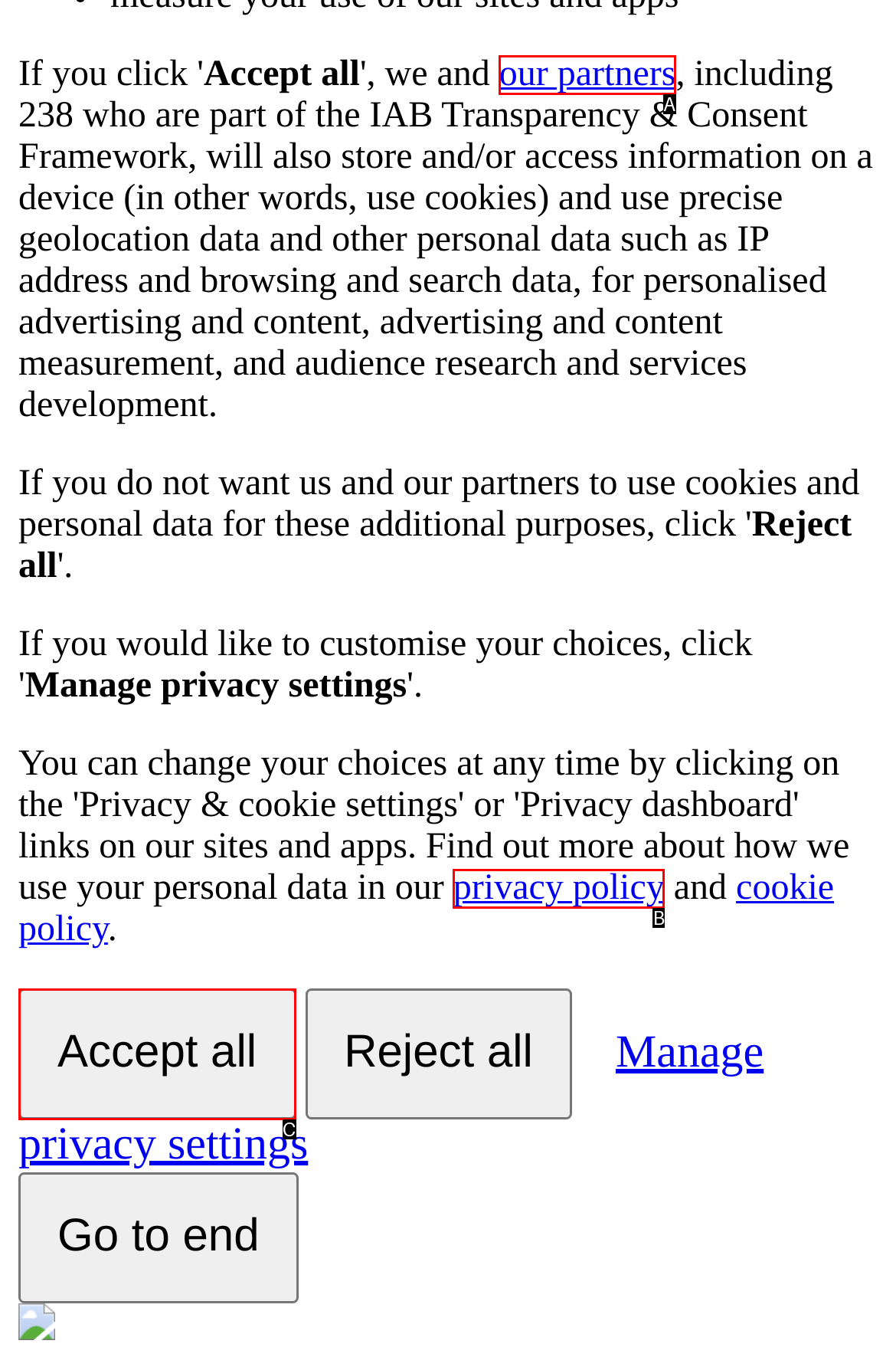Select the HTML element that corresponds to the description: privacy policy. Reply with the letter of the correct option.

B